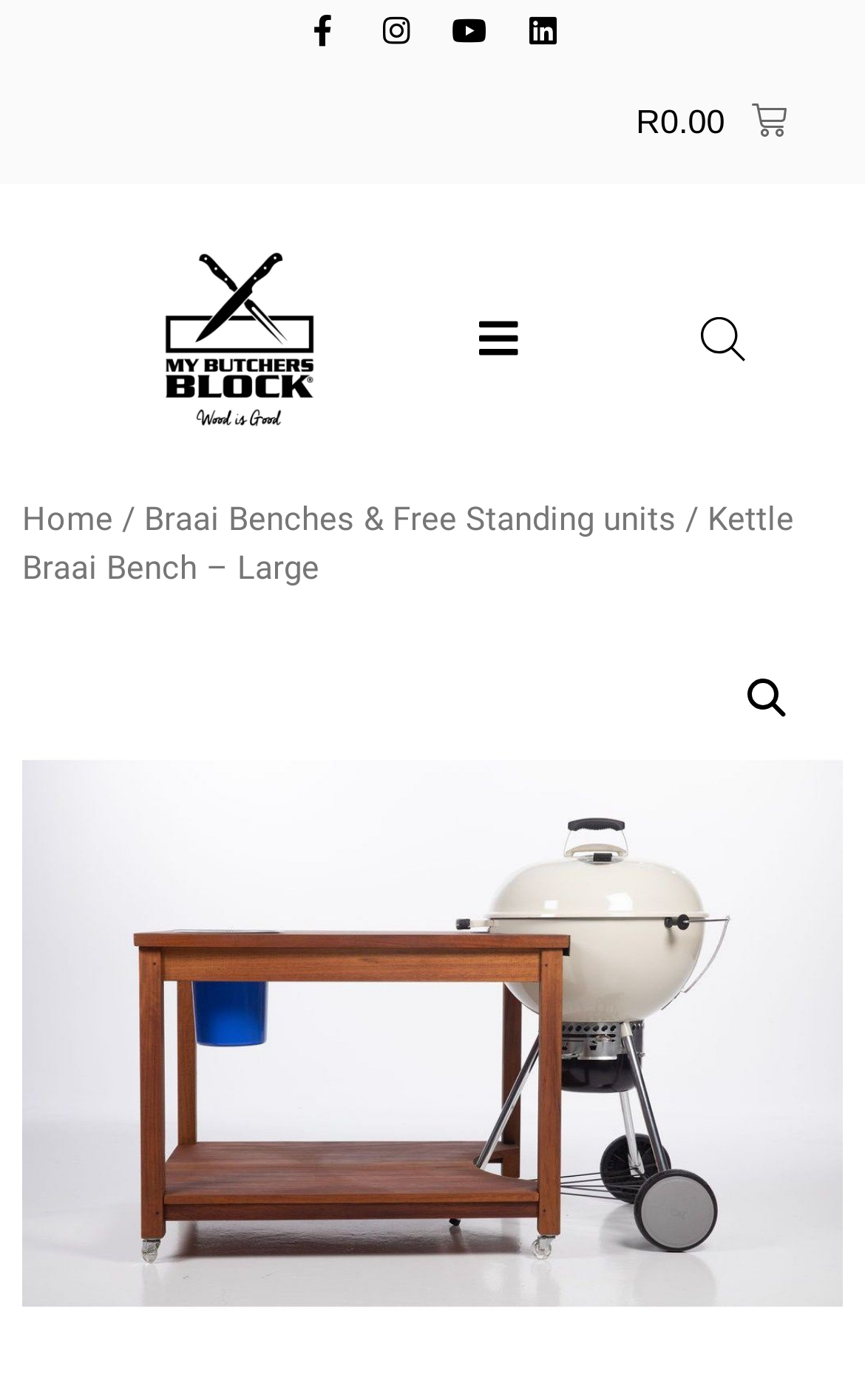How many images are there on the webpage?
Based on the image content, provide your answer in one word or a short phrase.

1